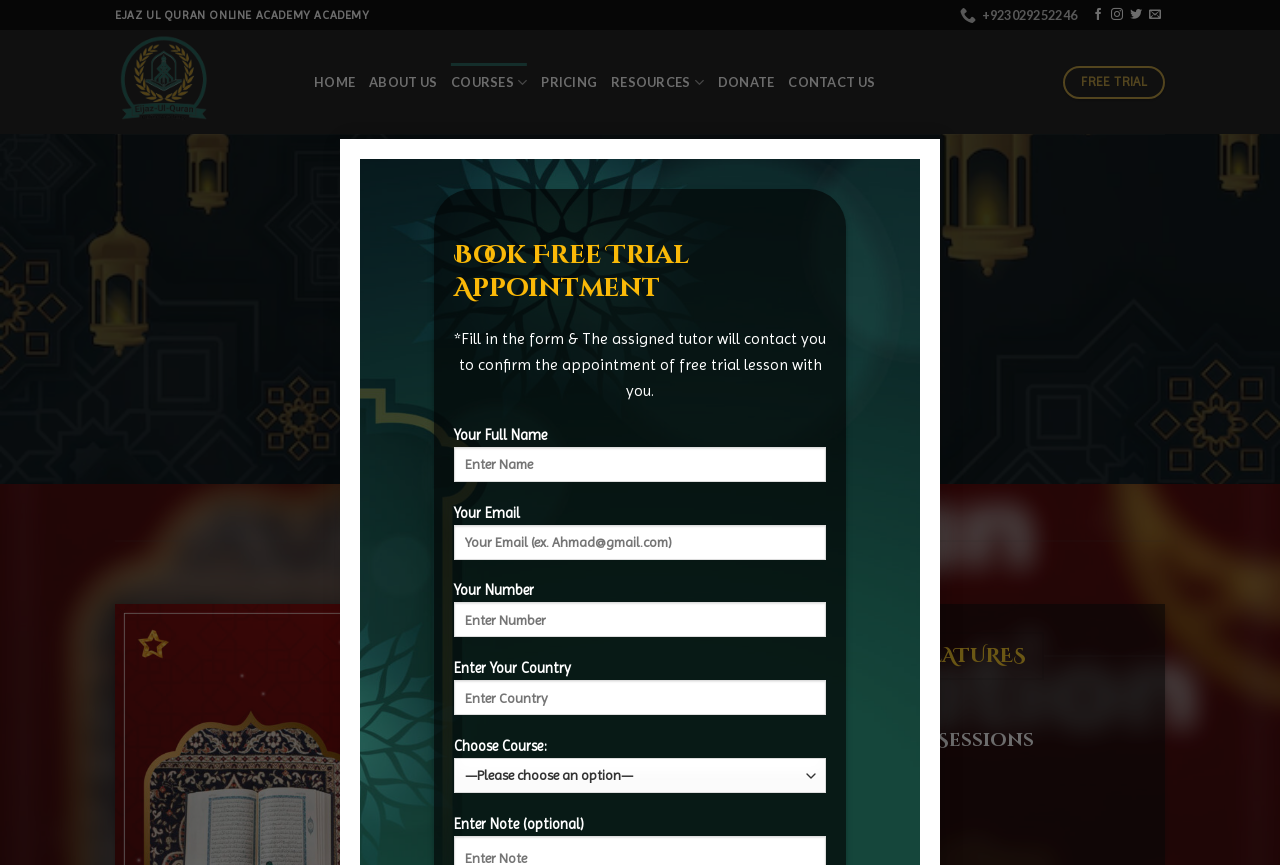Please determine the bounding box coordinates of the section I need to click to accomplish this instruction: "Enter your full name".

[0.354, 0.494, 0.427, 0.512]